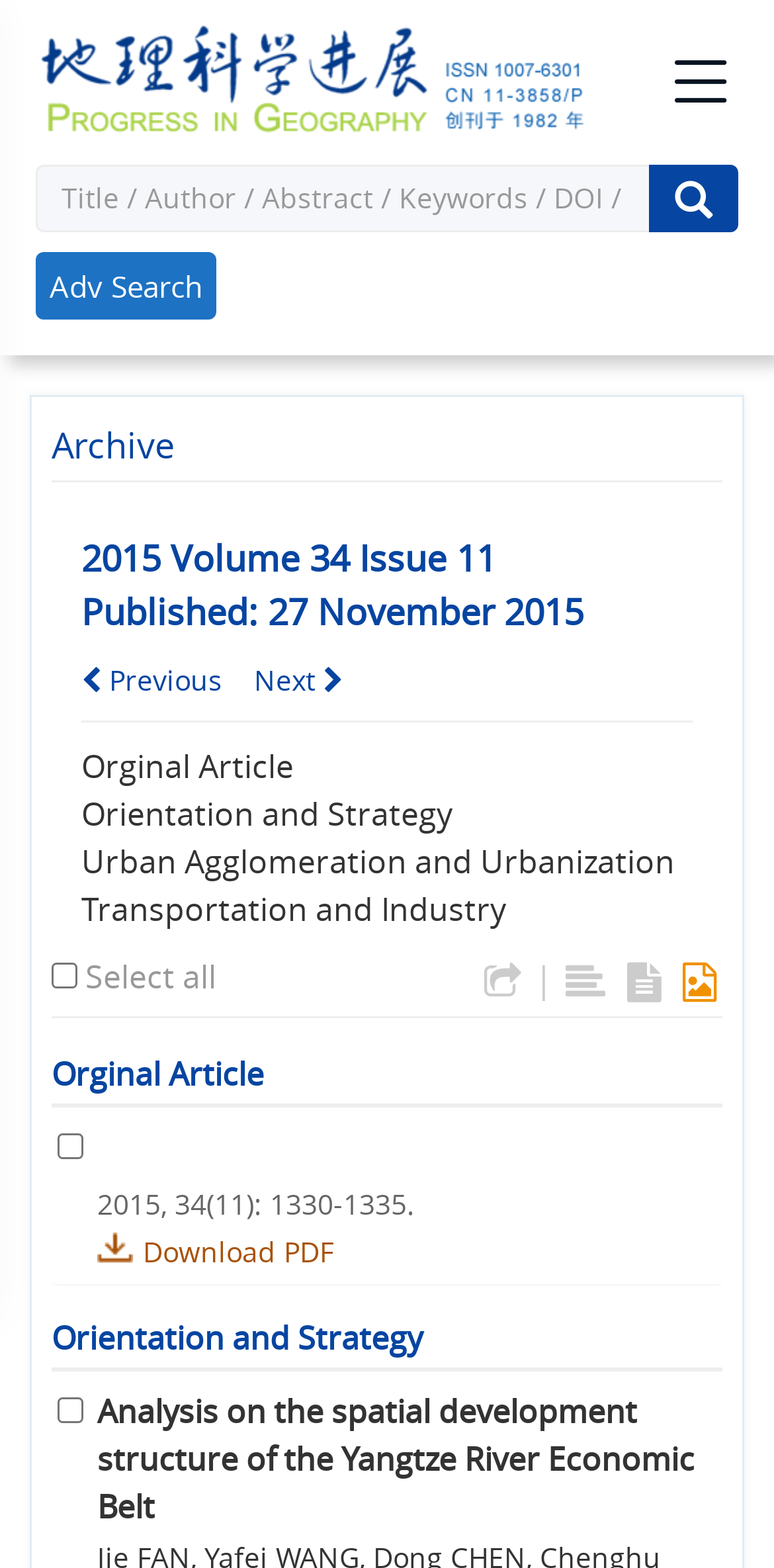Identify the bounding box for the element characterized by the following description: "alt="Select" name="pid" value="37080"".

[0.074, 0.892, 0.108, 0.908]